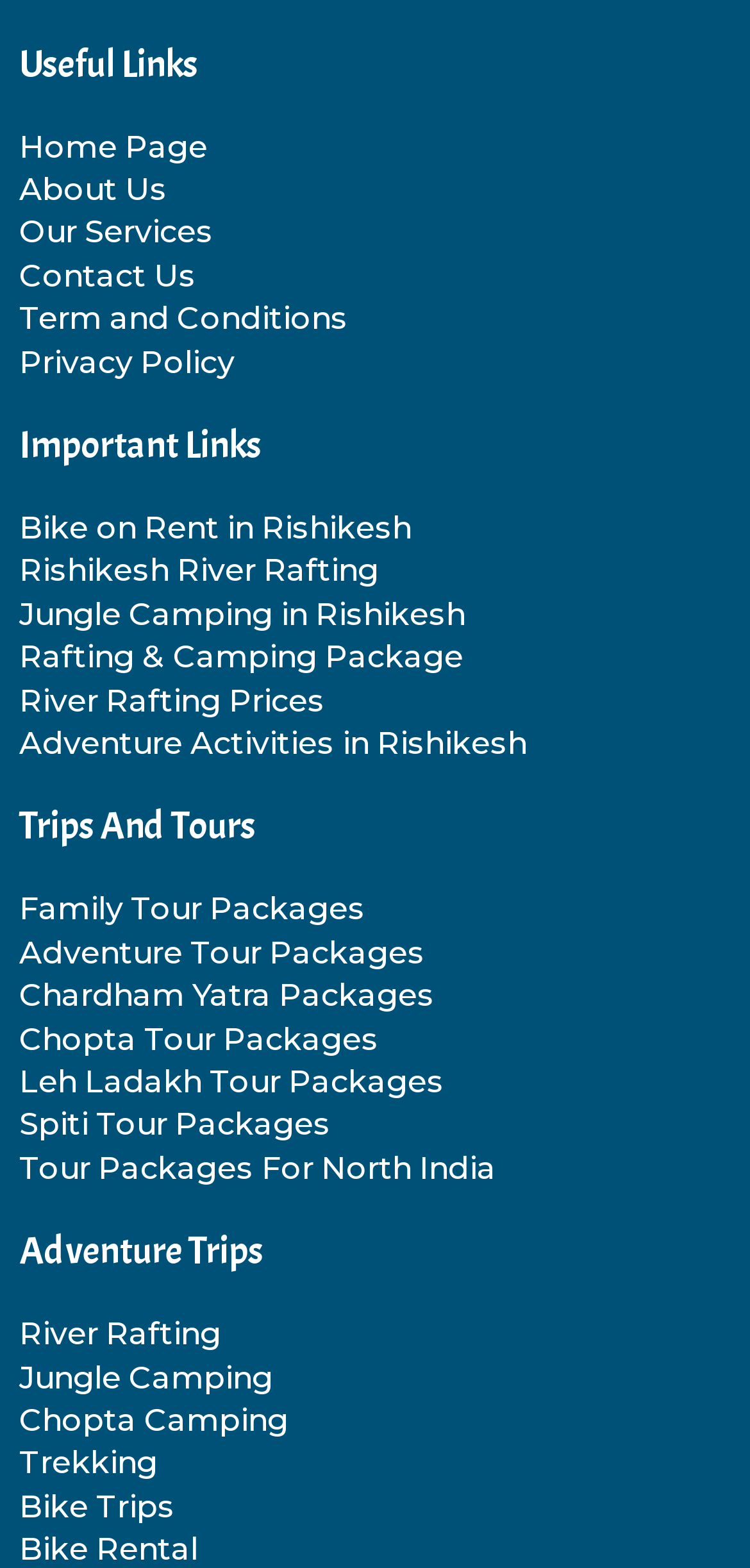Please answer the following question using a single word or phrase: 
How many links are under 'Adventure Trips'?

5